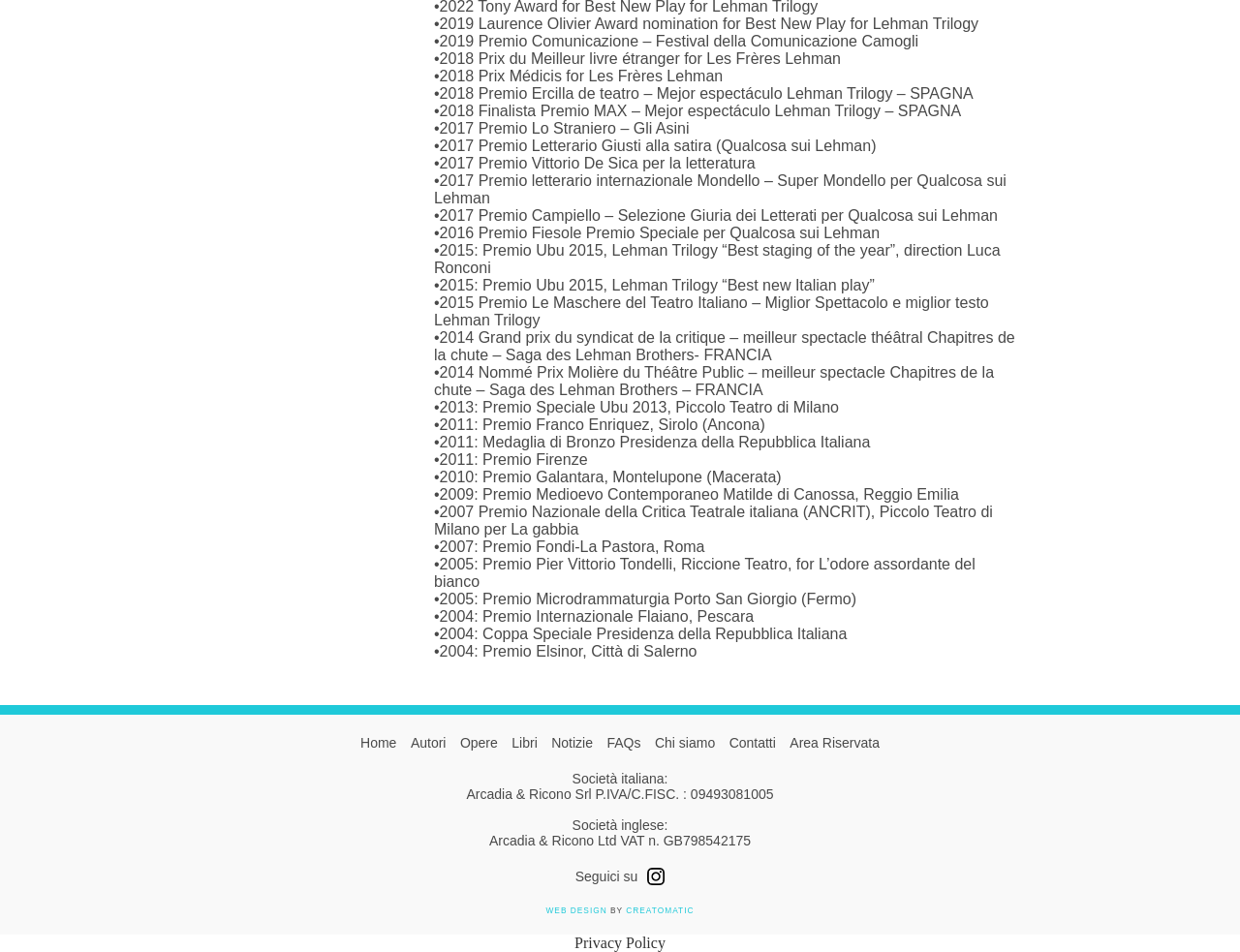Identify the coordinates of the bounding box for the element that must be clicked to accomplish the instruction: "Click on Home".

[0.287, 0.772, 0.324, 0.788]